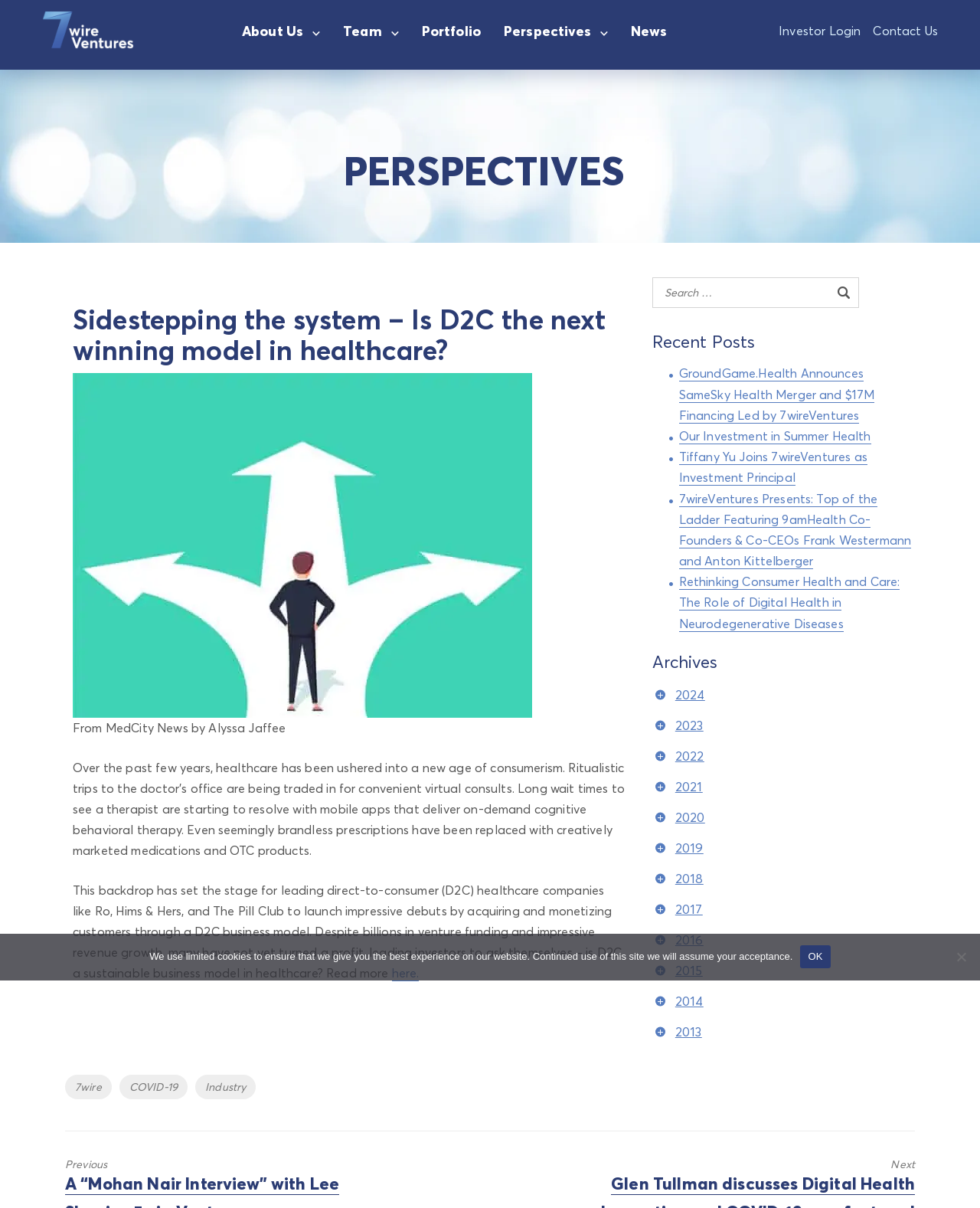Please identify the bounding box coordinates of the element on the webpage that should be clicked to follow this instruction: "Click the Spring H2o logo". The bounding box coordinates should be given as four float numbers between 0 and 1, formatted as [left, top, right, bottom].

None